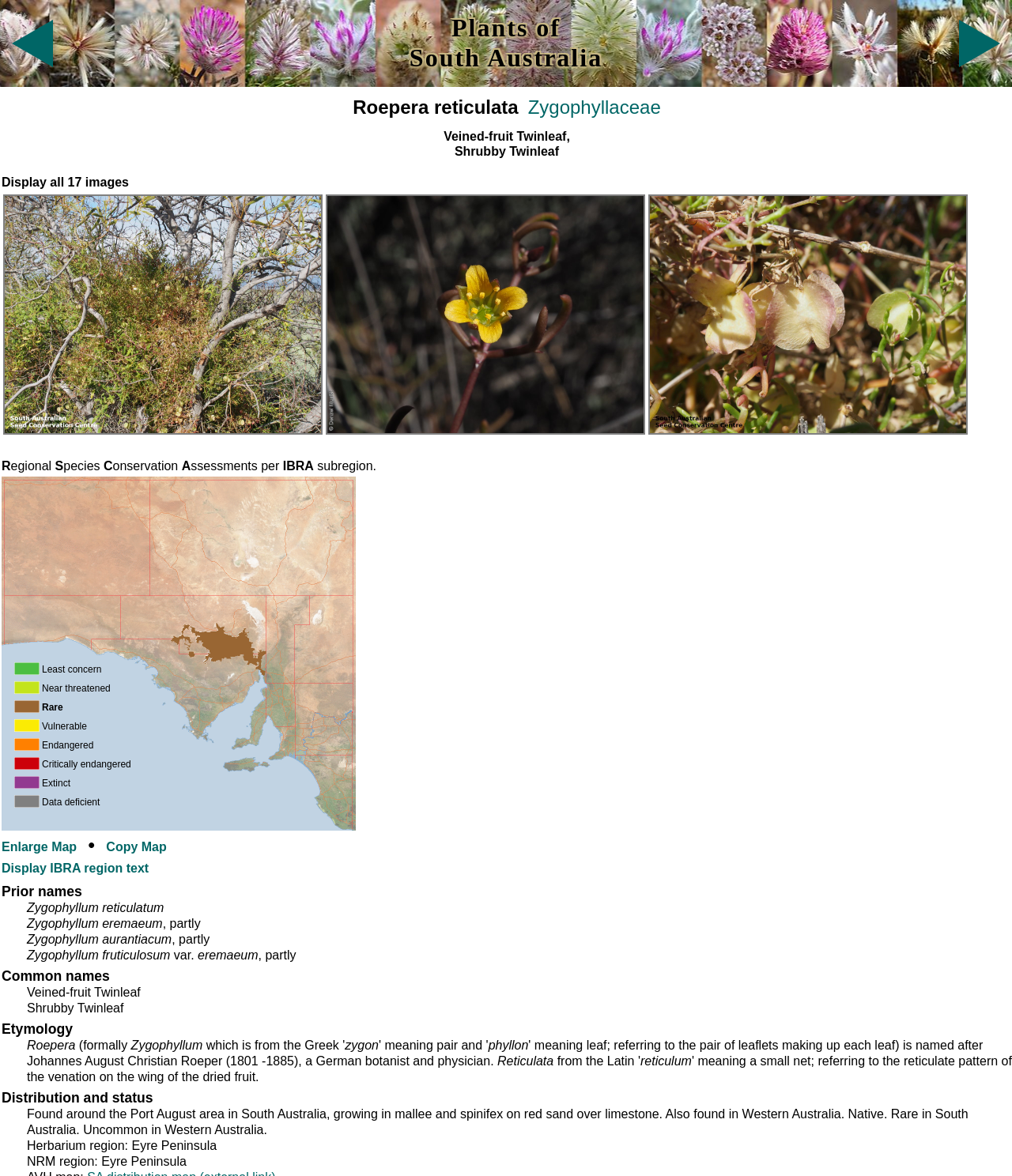How many images are displayed on the webpage?
Please respond to the question with a detailed and thorough explanation.

There are three image elements on the webpage, with IDs 18, 24, and 29, which display images of the plant, flower, and fruit, respectively.